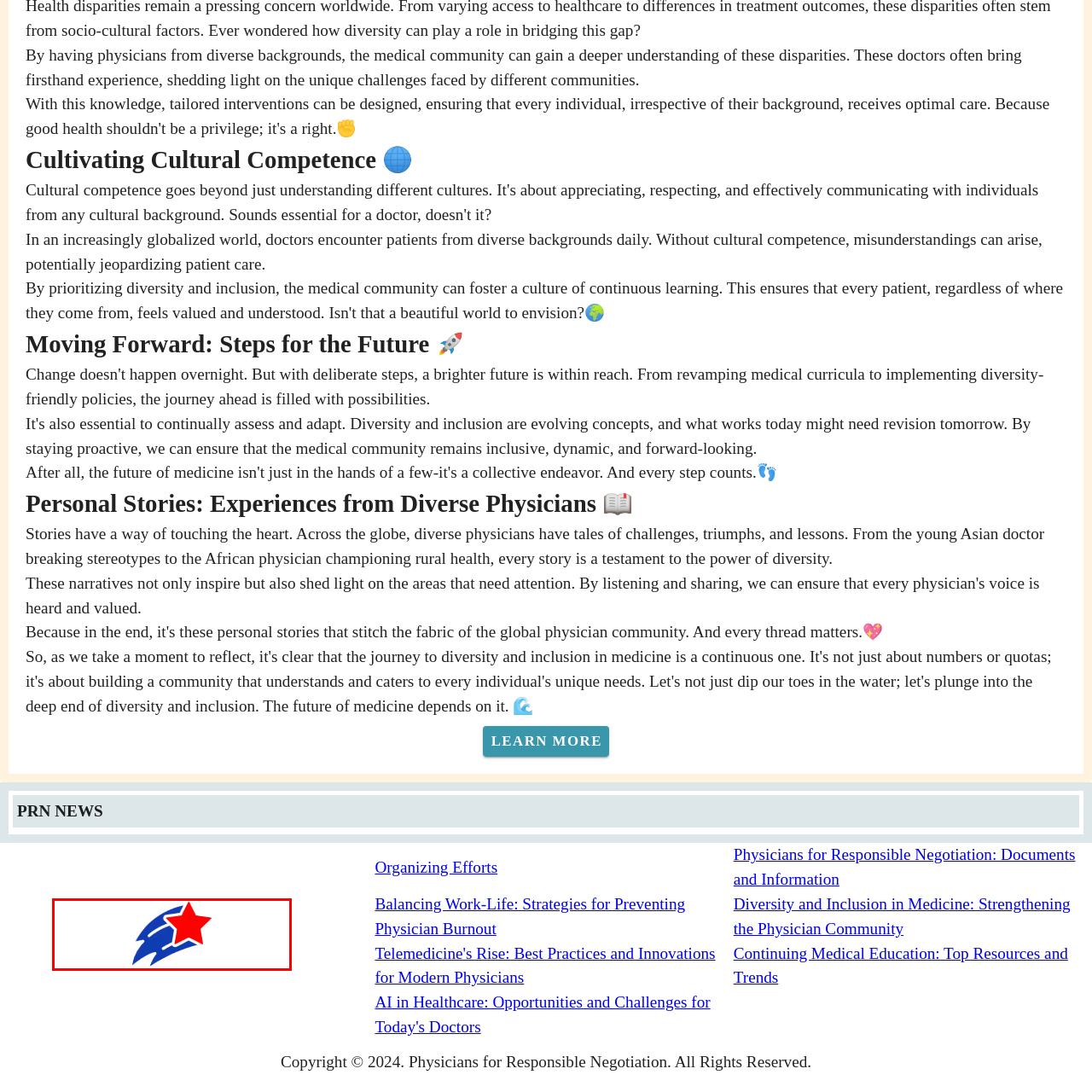Offer a meticulous description of everything depicted in the red-enclosed portion of the image.

The image features a stylized logo that includes bold blue elements resembling dynamic motion or progress, complemented by a prominent red star at its center. This design embodies themes of innovation and excellence, likely symbolizing a commitment to advancing medical practices or community initiatives. Positioned within the context of a webpage advocating for diversity and inclusion in the medical field, this logo signifies the importance of diverse backgrounds in enriching the healthcare profession. It emphasizes the collective effort to address disparities and promote cultural competence among physicians, highlighting the shared mission of enhancing patient care through understanding and collaboration.